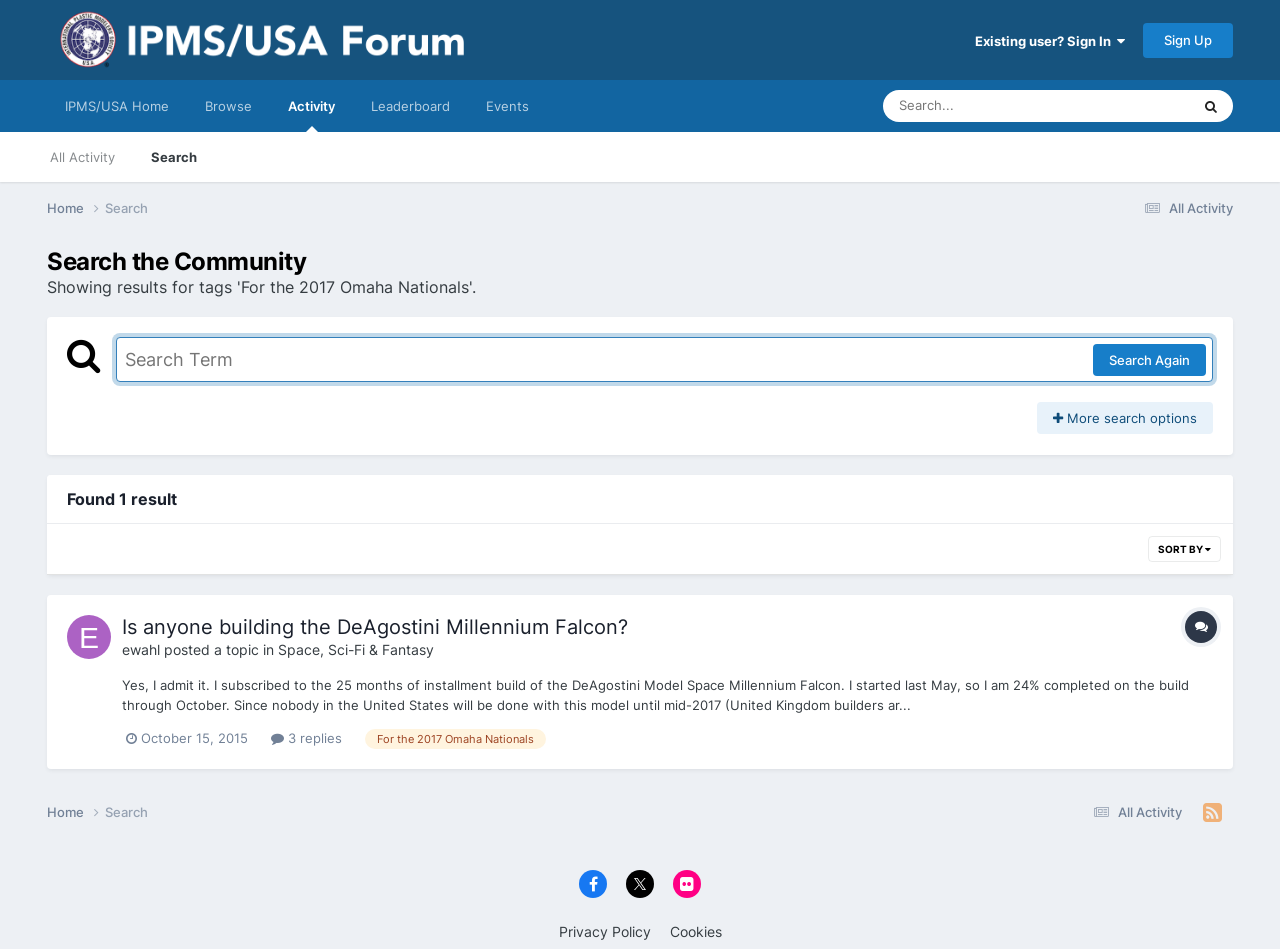Please locate the bounding box coordinates for the element that should be clicked to achieve the following instruction: "View all activity". Ensure the coordinates are given as four float numbers between 0 and 1, i.e., [left, top, right, bottom].

[0.889, 0.211, 0.963, 0.227]